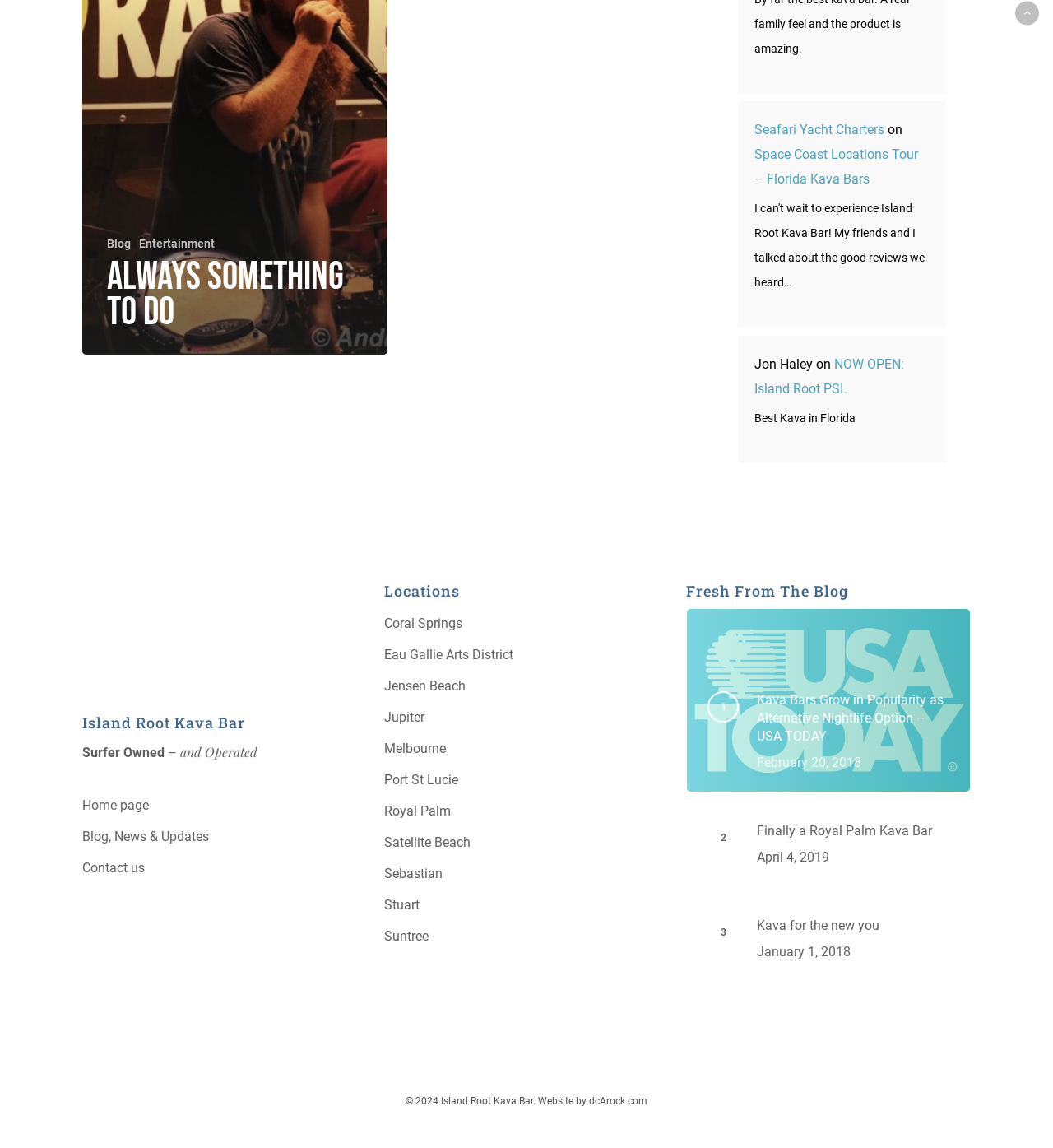Pinpoint the bounding box coordinates of the element that must be clicked to accomplish the following instruction: "Visit the 'Entertainment' page". The coordinates should be in the format of four float numbers between 0 and 1, i.e., [left, top, right, bottom].

[0.132, 0.206, 0.204, 0.219]